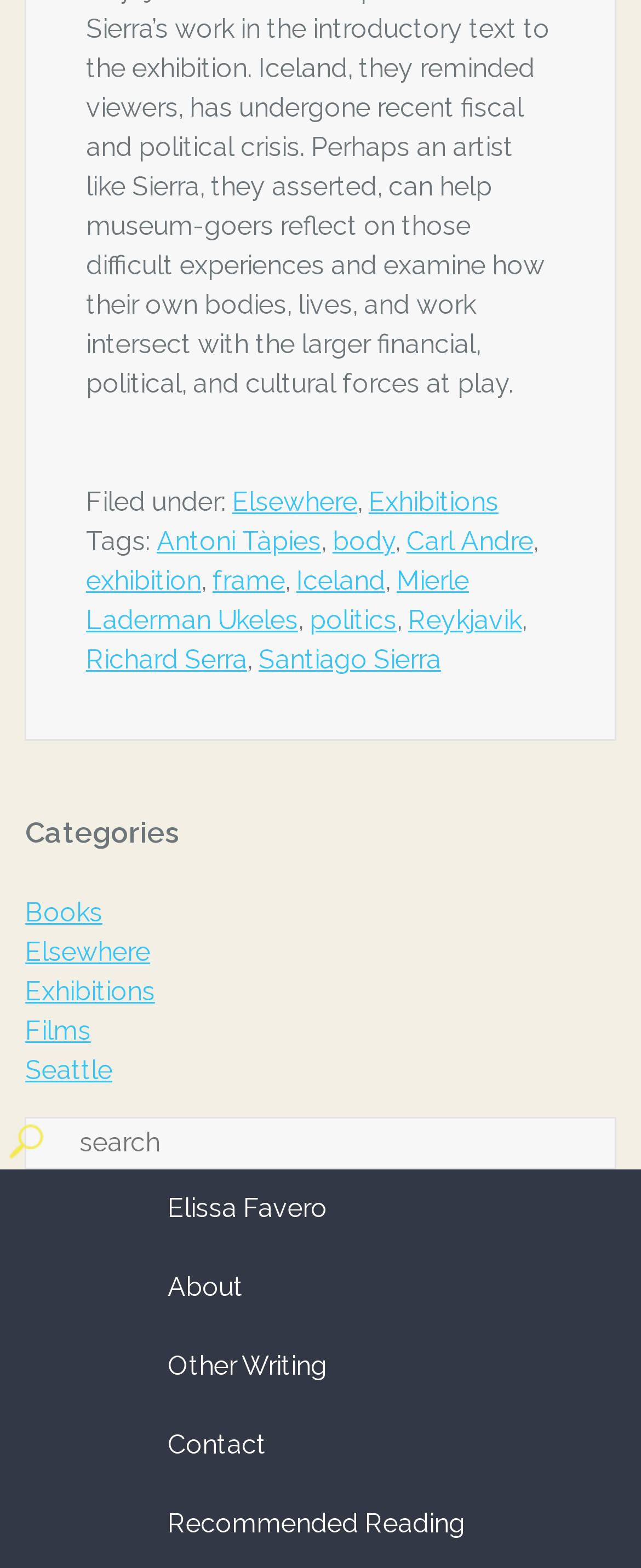Please determine the bounding box coordinates for the element with the description: "Mierle Laderman Ukeles".

[0.134, 0.361, 0.731, 0.406]